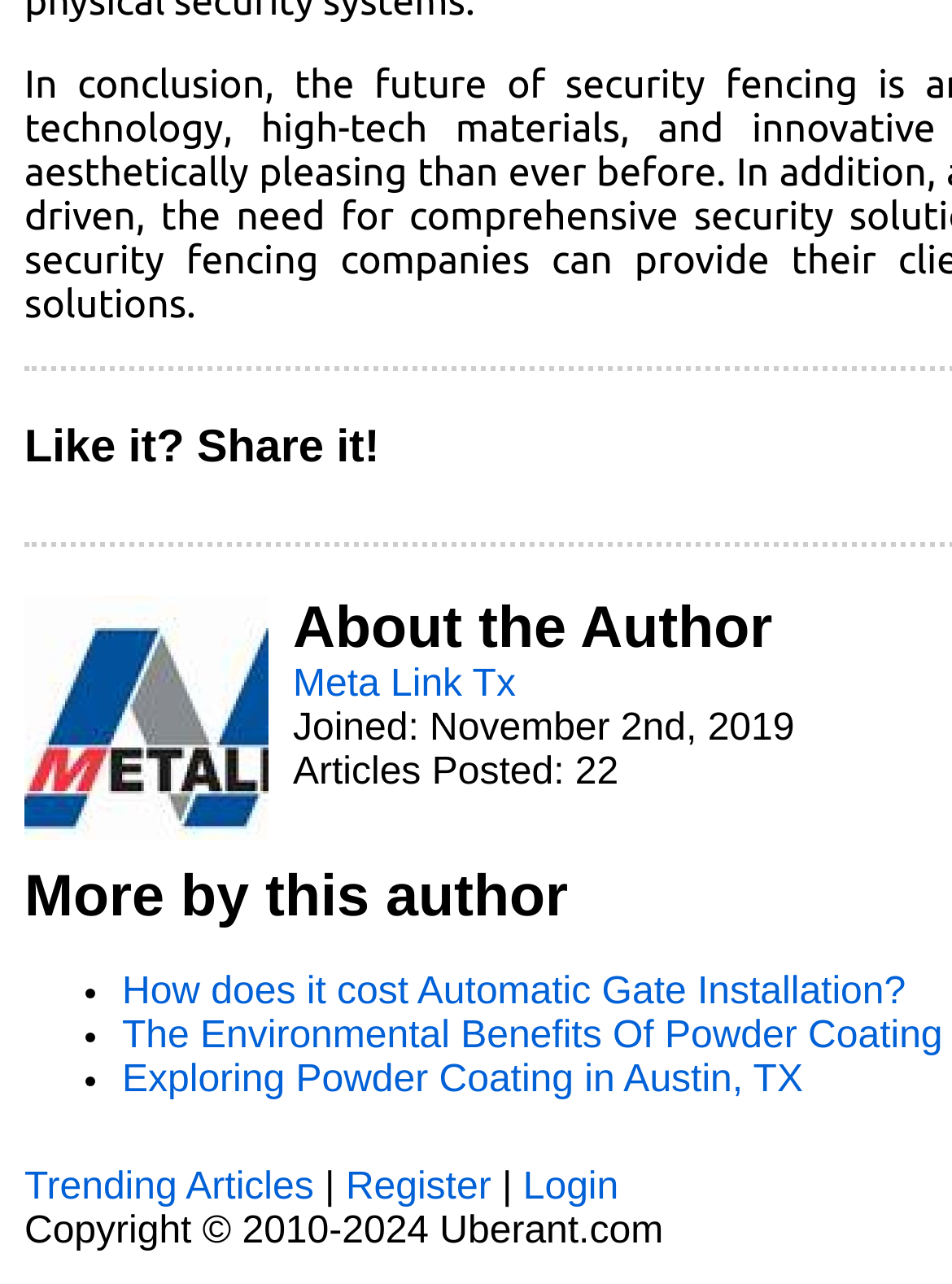What is the topic of the second article in the list?
Based on the image, give a one-word or short phrase answer.

Exploring Powder Coating in Austin, TX